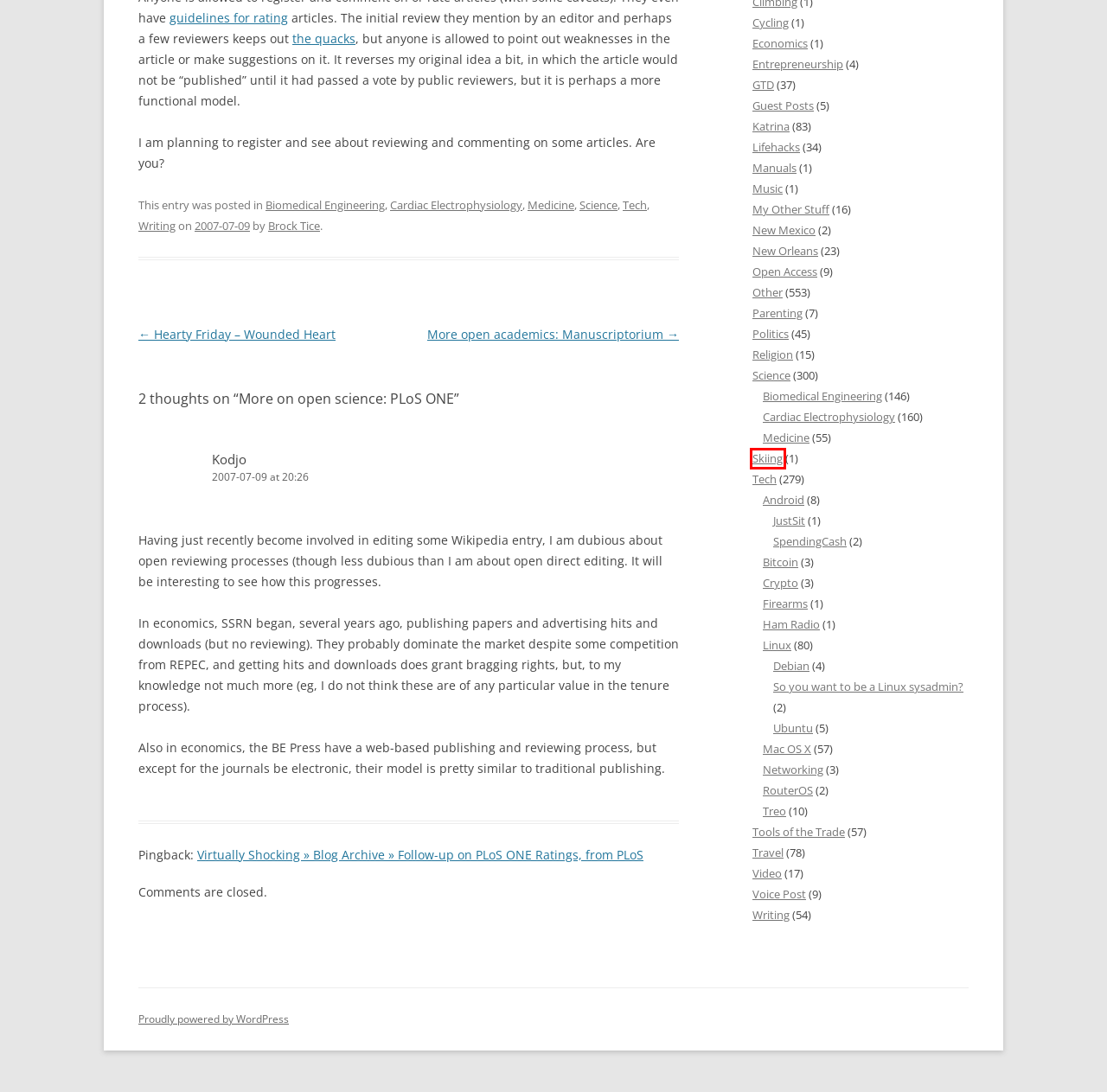Look at the screenshot of a webpage where a red bounding box surrounds a UI element. Your task is to select the best-matching webpage description for the new webpage after you click the element within the bounding box. The available options are:
A. Skiing | Brock's Blog
B. Networking | Brock's Blog
C. Guest Posts | Brock's Blog
D. SpendingCash | Brock's Blog
E. So you want to be a Linux sysadmin? | Brock's Blog
F. Medicine | Brock's Blog
G. Bitcoin | Brock's Blog
H. Music | Brock's Blog

A